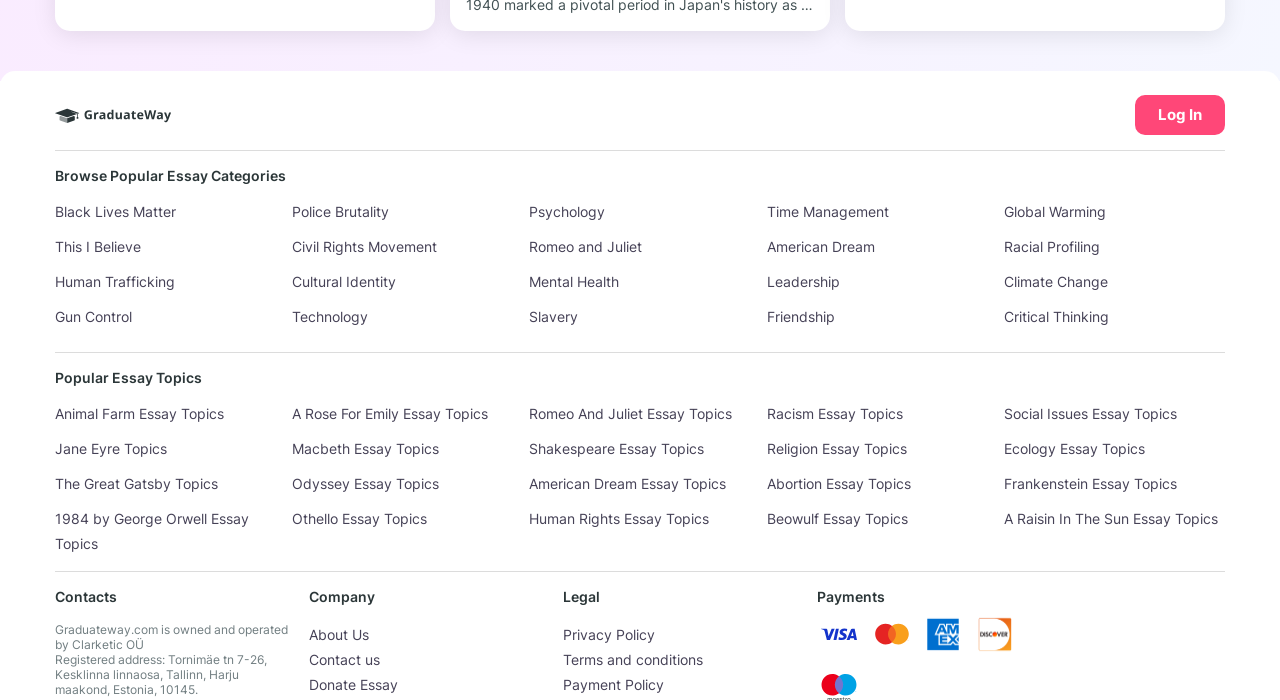Please specify the bounding box coordinates of the clickable region necessary for completing the following instruction: "Log in". The coordinates must consist of four float numbers between 0 and 1, i.e., [left, top, right, bottom].

[0.905, 0.15, 0.939, 0.177]